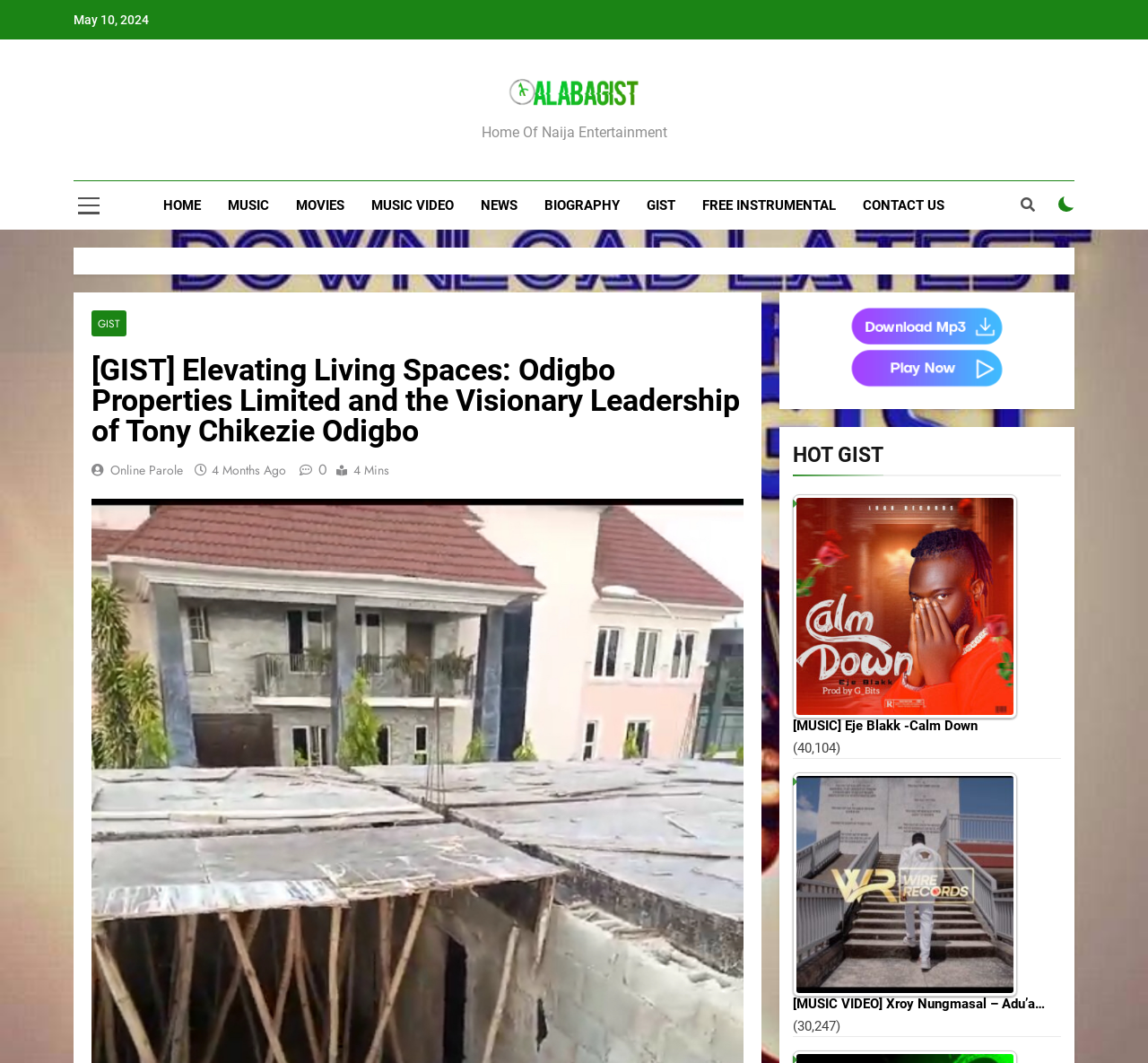Generate a thorough description of the webpage.

The webpage appears to be a blog or news website, with a focus on entertainment and real estate. At the top, there is a date and time stamp, "May 10, 2024 12:35:37 PM", followed by two buttons with icons. Below this, there is a list item with a link to "[MUSIC] BOYCEDA – Omo Ope".

On the left side of the page, there is a vertical menu with links to different sections, including "HOME", "MUSIC", "MOVIES", "MUSIC VIDEO", "NEWS", "BIOGRAPHY", "GIST", "FREE INSTRUMENTAL", and "CONTACT US". Next to this menu, there is an image with the text "Alabagist" and a tagline "Home Of Naija Entertainment".

The main content of the page is divided into two sections. The top section has a heading "[GIST] Elevating Living Spaces: Odigbo Properties Limited and the Visionary Leadership of Tony Chikezie Odigbo" and a brief article about Odigbo Properties Limited, a real estate development company in Nigeria.

The bottom section is a list of news articles or music releases, with images and links to each item. The first item has a heading "HOT GIST" and features an image and a link to "[MUSIC] Eje Blakk - Calm Down". The second item has an image and a link to "[MUSIC VIDEO] Xroy Nungmasal – Adu’a…". Each item also has a view count and a timestamp.

There are also several buttons and icons scattered throughout the page, including a search button, a checkbox, and social media icons.